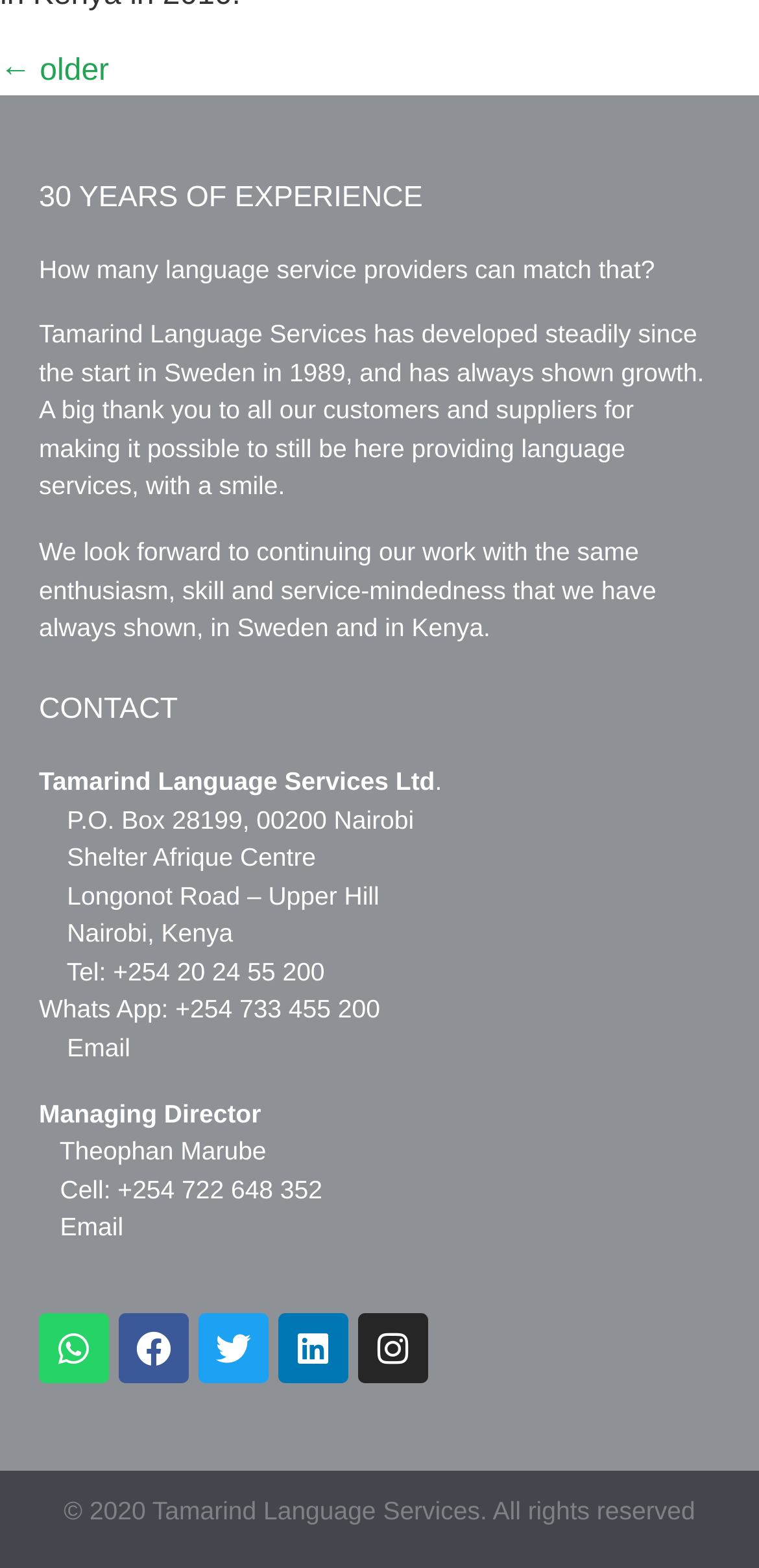Kindly provide the bounding box coordinates of the section you need to click on to fulfill the given instruction: "Contact Tamarind Language Services Ltd".

[0.051, 0.489, 0.573, 0.508]